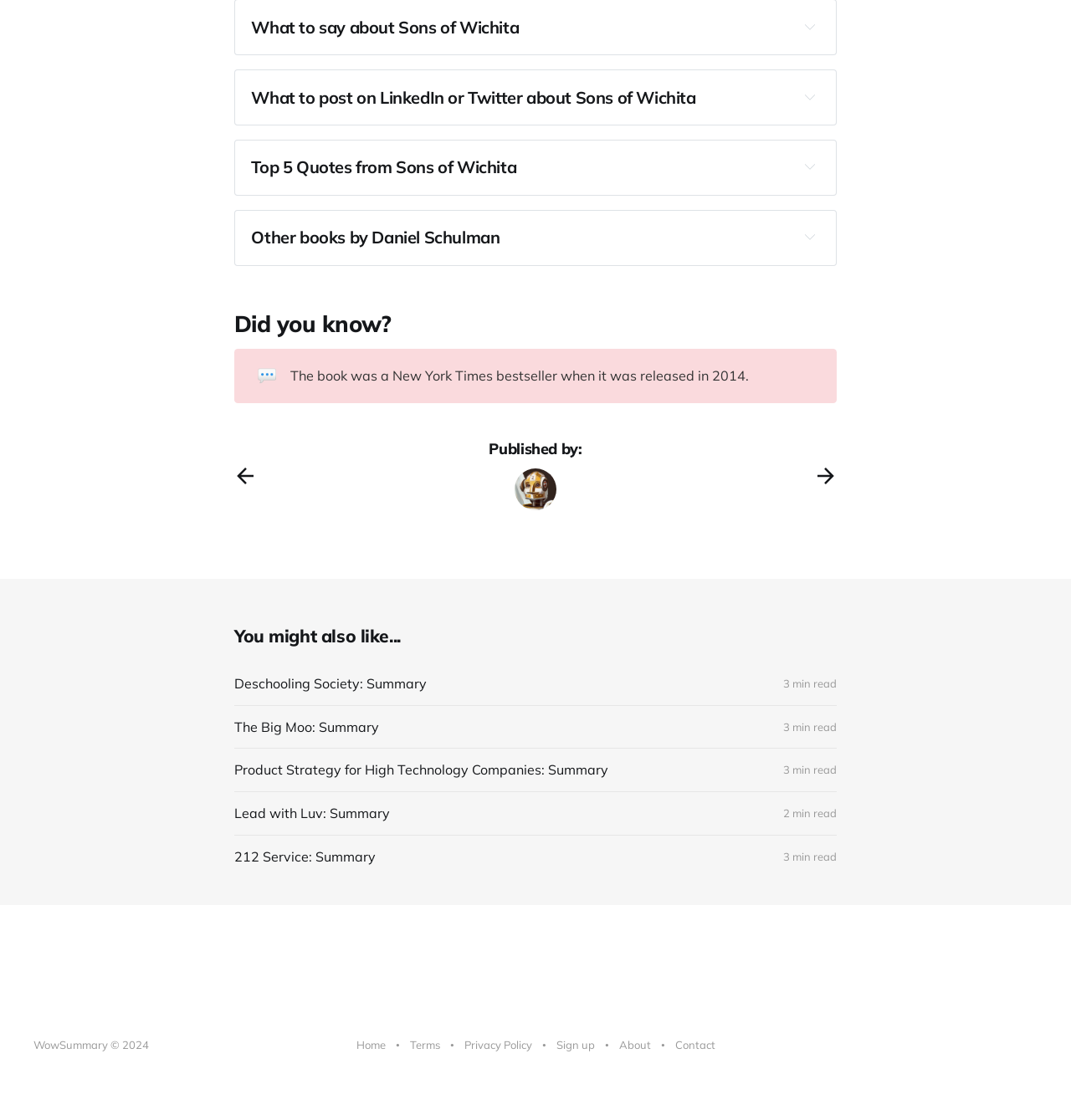Please identify the bounding box coordinates of the element I need to click to follow this instruction: "Read the quote from Charles Koch".

[0.257, 0.166, 0.637, 0.181]